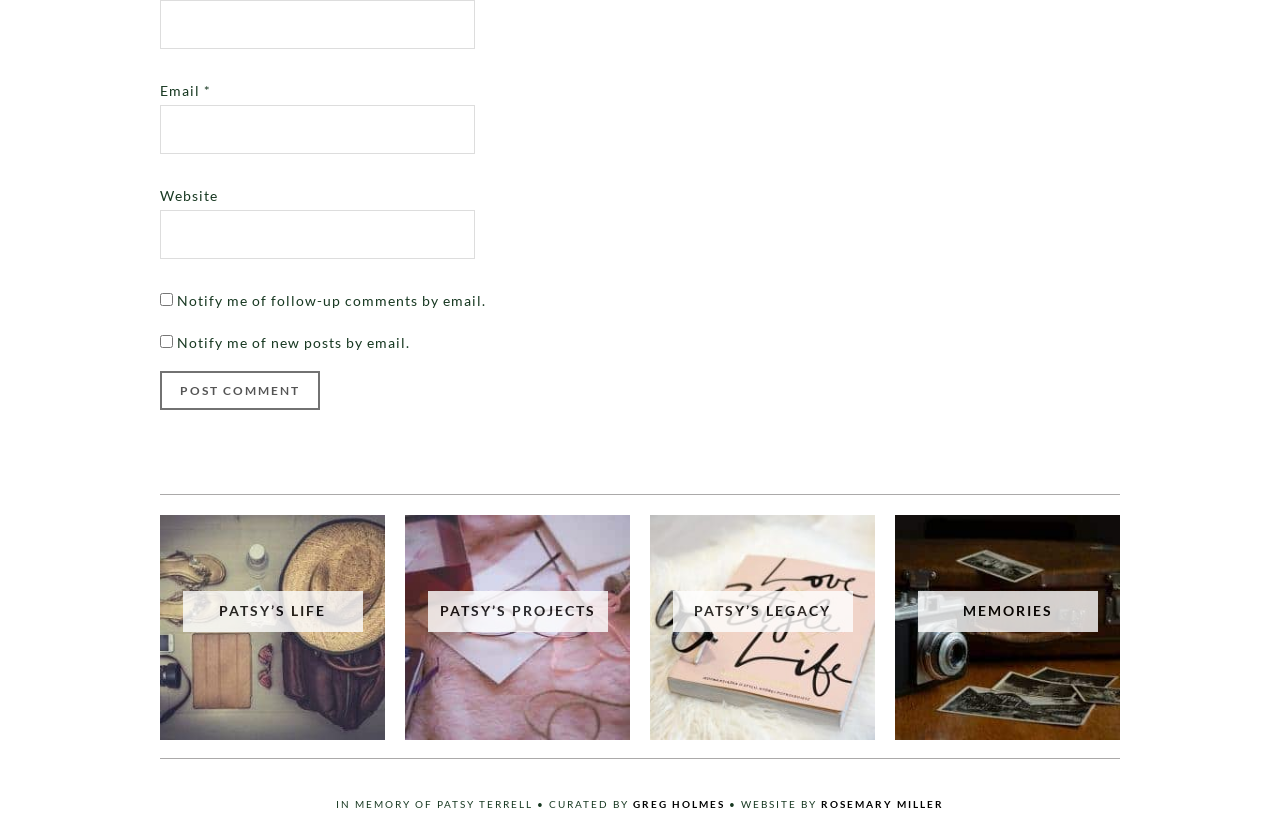Locate the bounding box of the UI element with the following description: "Patsy’s Life".

[0.171, 0.721, 0.255, 0.741]